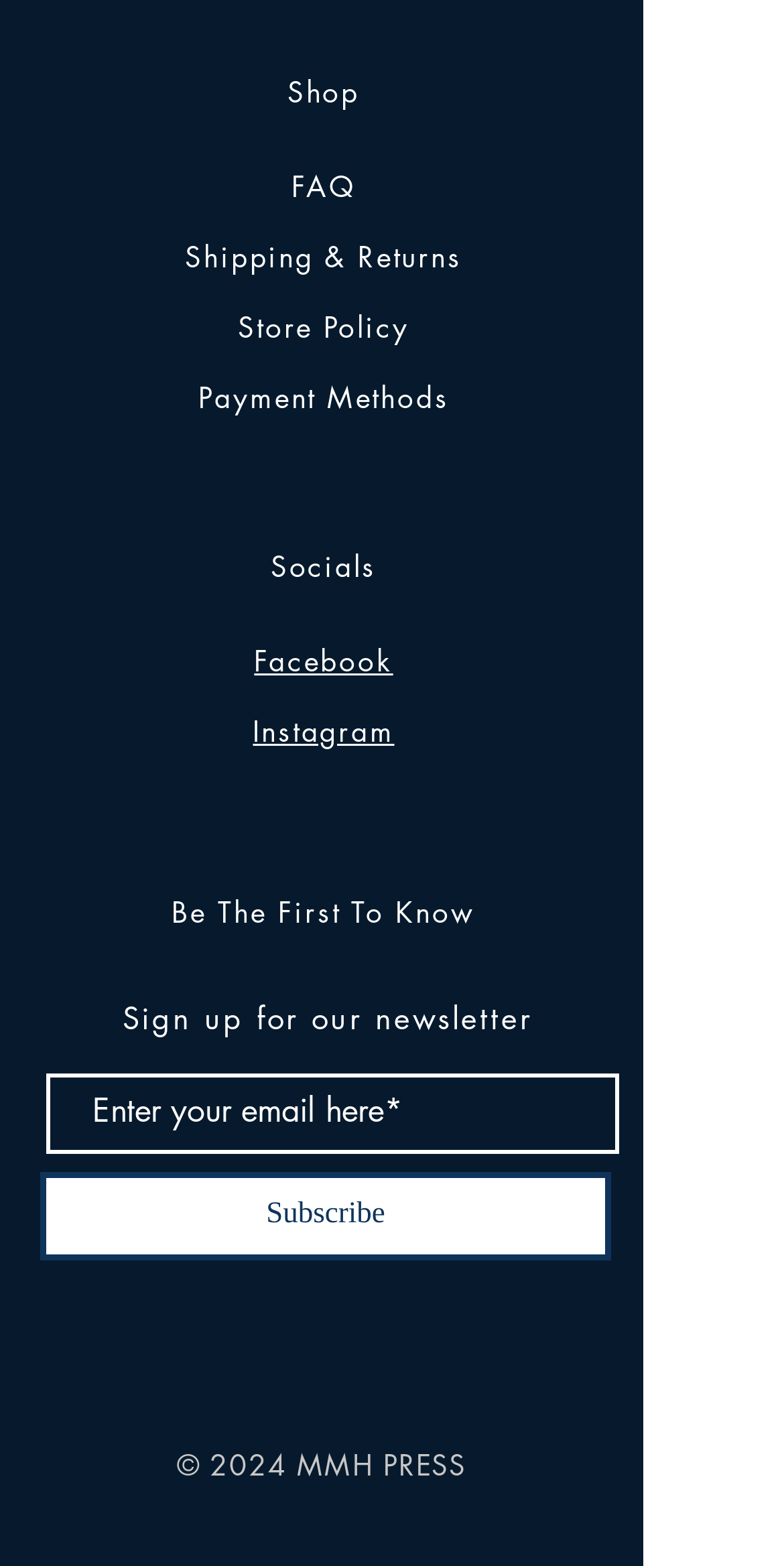Determine the coordinates of the bounding box for the clickable area needed to execute this instruction: "Click Subscribe".

[0.051, 0.748, 0.779, 0.804]